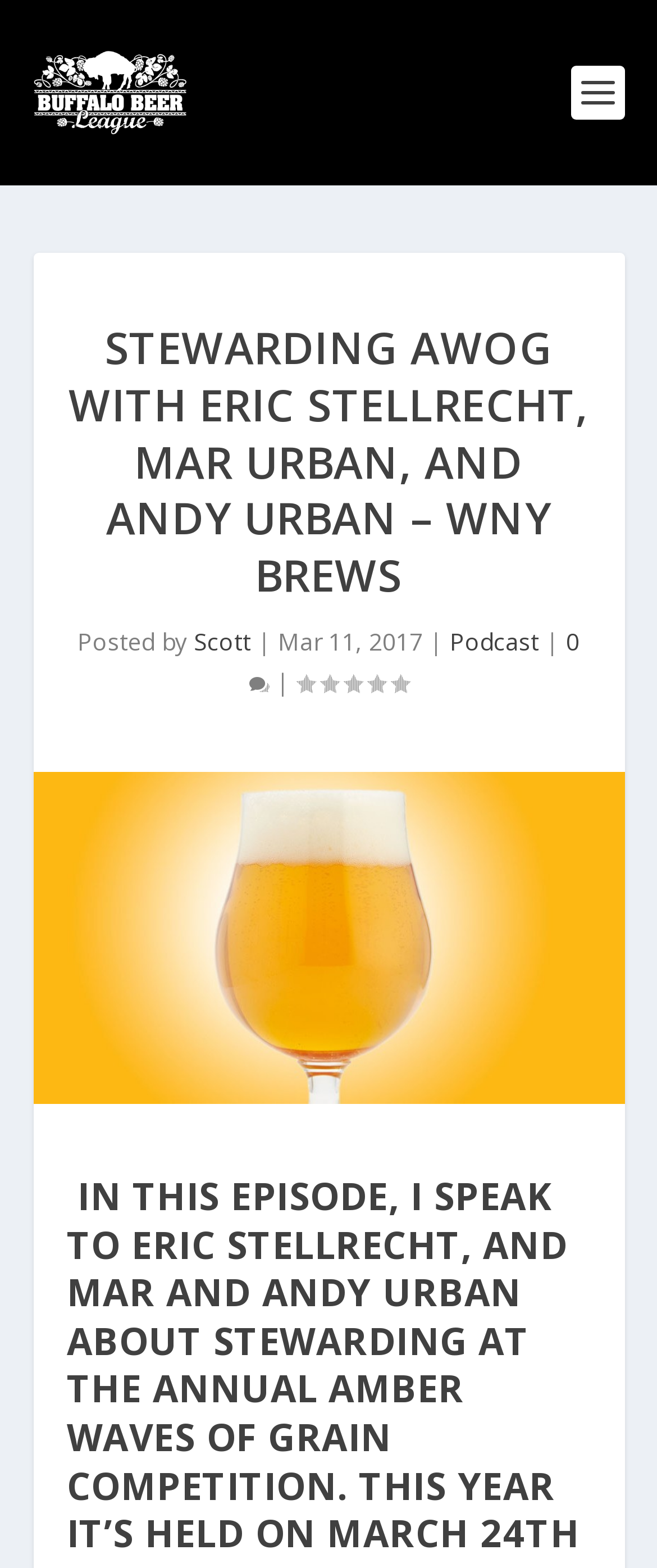Extract the main heading from the webpage content.

STEWARDING AWOG WITH ERIC STELLRECHT, MAR URBAN, AND ANDY URBAN – WNY BREWS